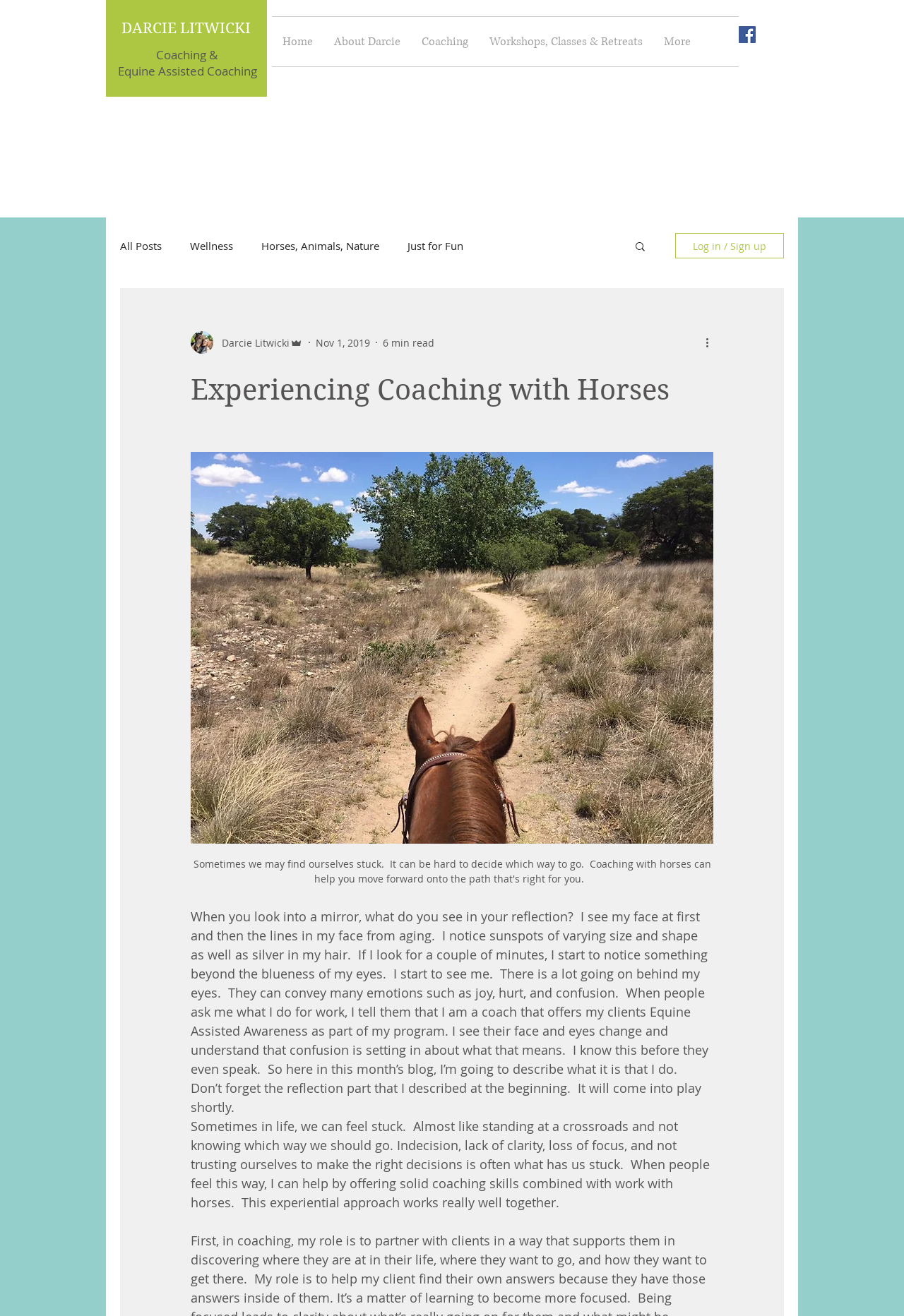What is the name of the coach?
Please answer the question with as much detail and depth as you can.

The name of the coach can be found in the heading element 'DARCIE LITWICKI' with bounding box coordinates [0.125, 0.015, 0.286, 0.028]. It is also mentioned in the generic element 'Darcie Litwicki' with bounding box coordinates [0.236, 0.255, 0.32, 0.266].